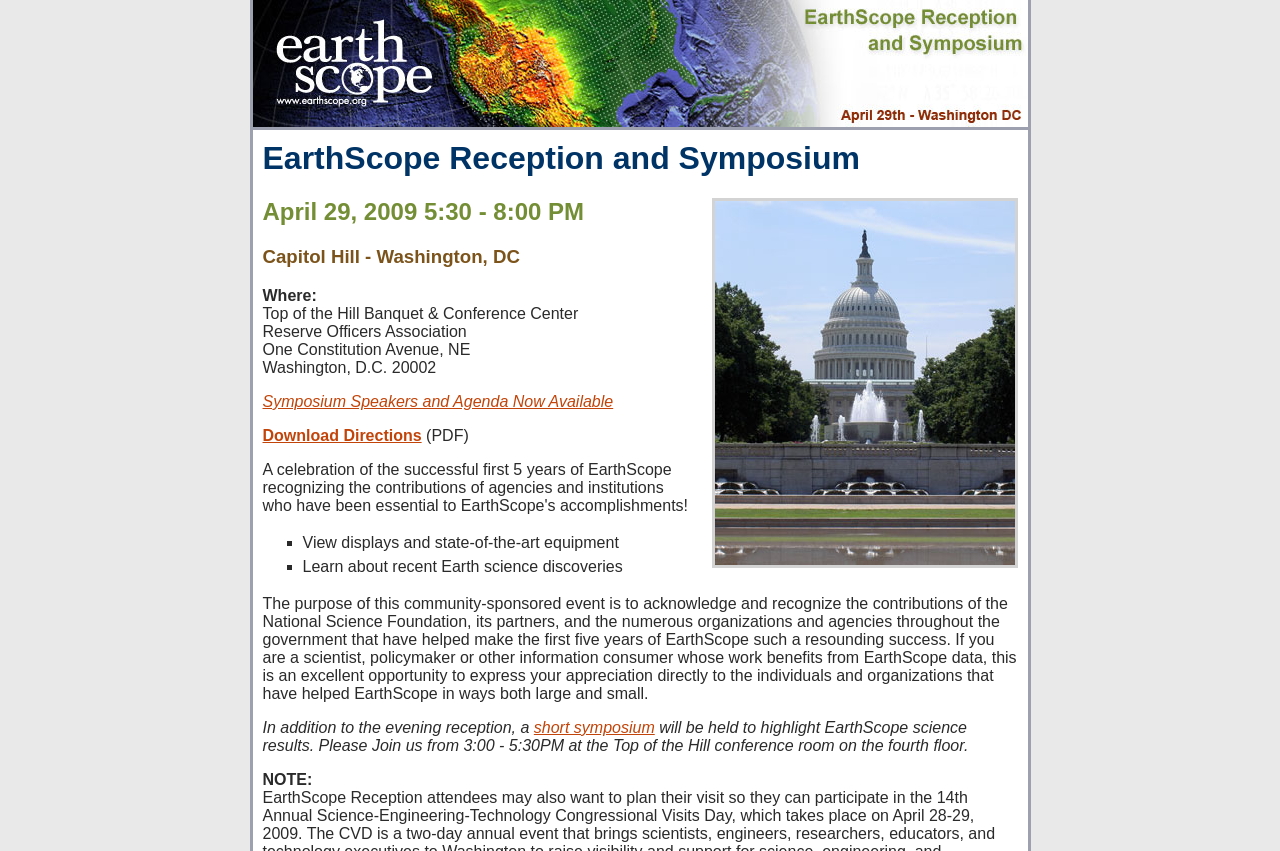Answer this question using a single word or a brief phrase:
What is the purpose of the community-sponsored event?

To acknowledge and recognize contributions